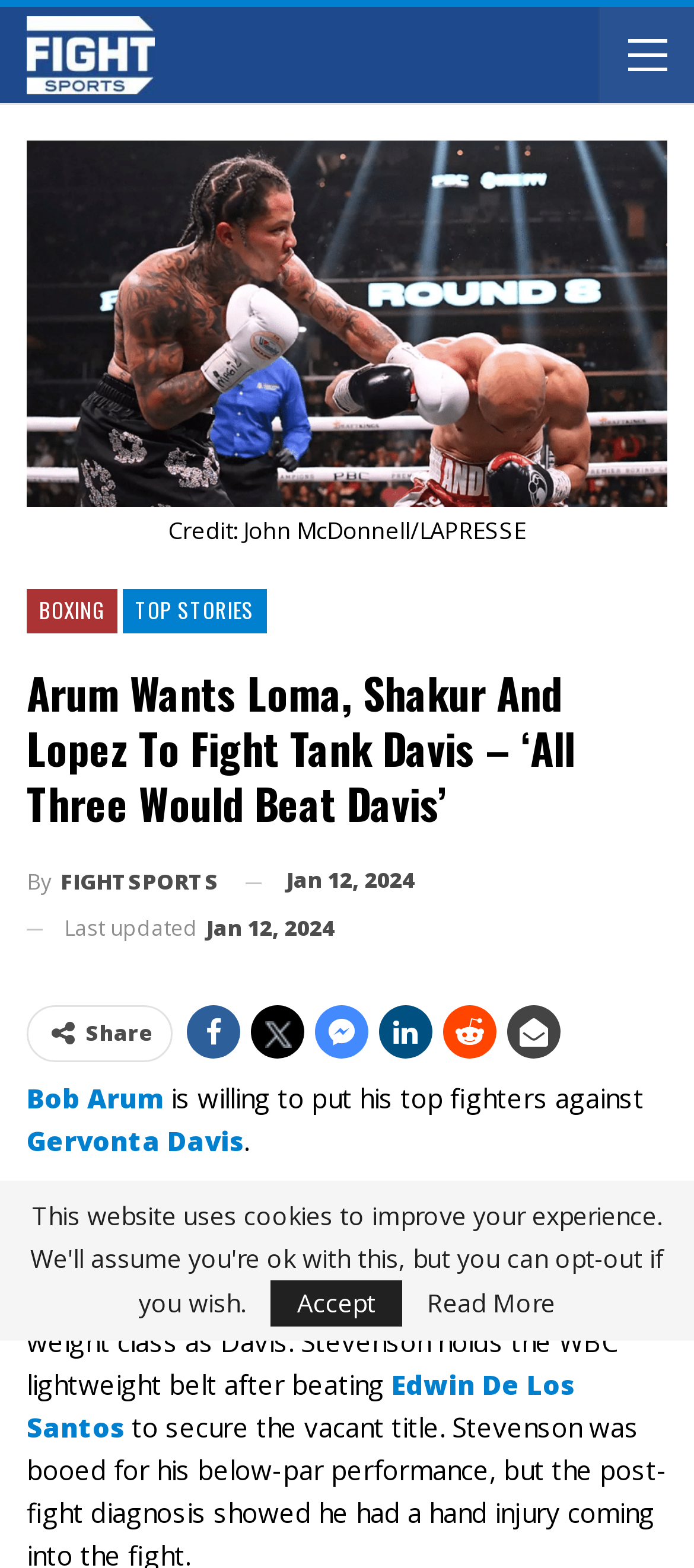Please identify the bounding box coordinates of the region to click in order to complete the task: "Click on the article title". The coordinates must be four float numbers between 0 and 1, specified as [left, top, right, bottom].

[0.038, 0.195, 0.962, 0.215]